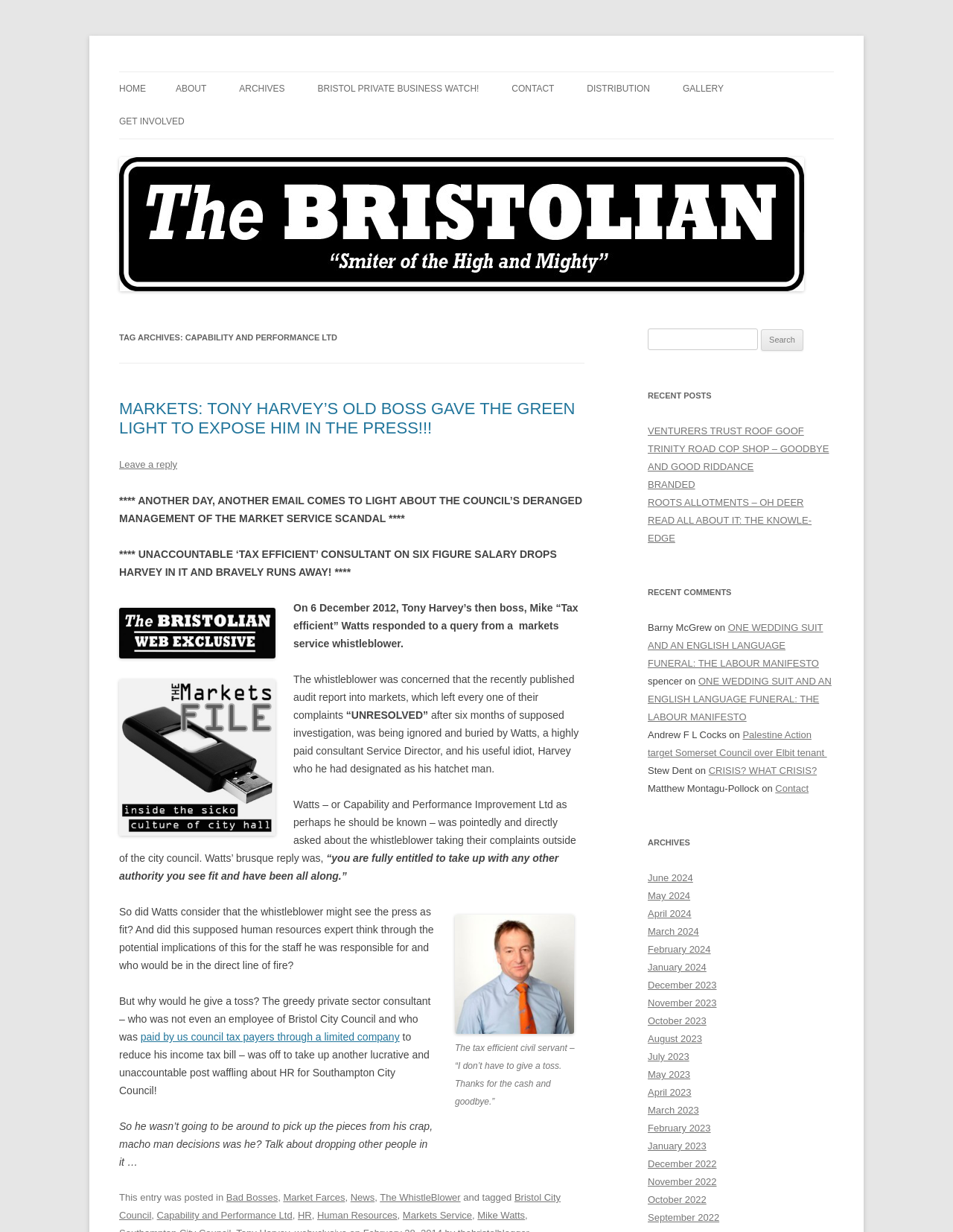Please find the bounding box coordinates of the element that you should click to achieve the following instruction: "Search for something". The coordinates should be presented as four float numbers between 0 and 1: [left, top, right, bottom].

None